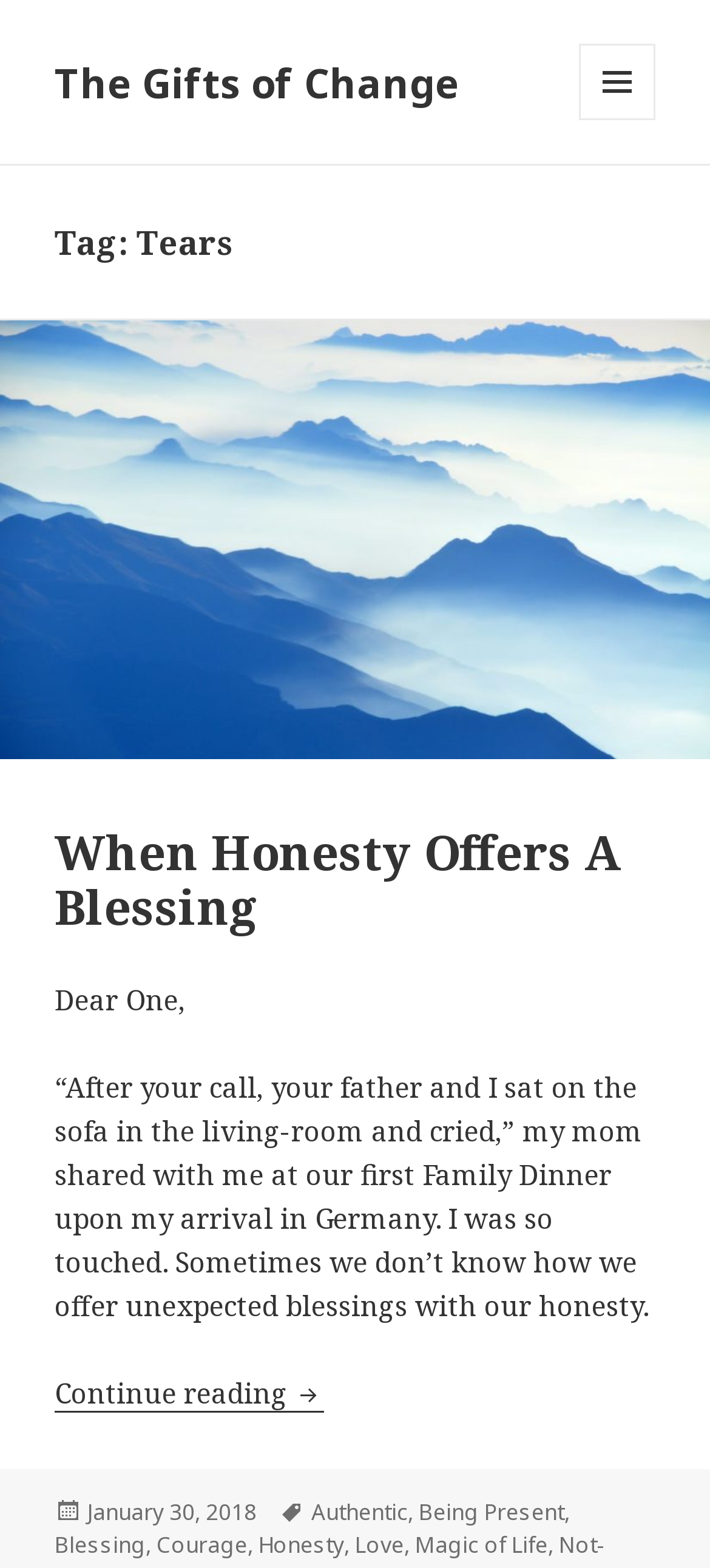What is the purpose of the button with the text 'MENU AND WIDGETS'?
Provide a one-word or short-phrase answer based on the image.

To control secondary elements